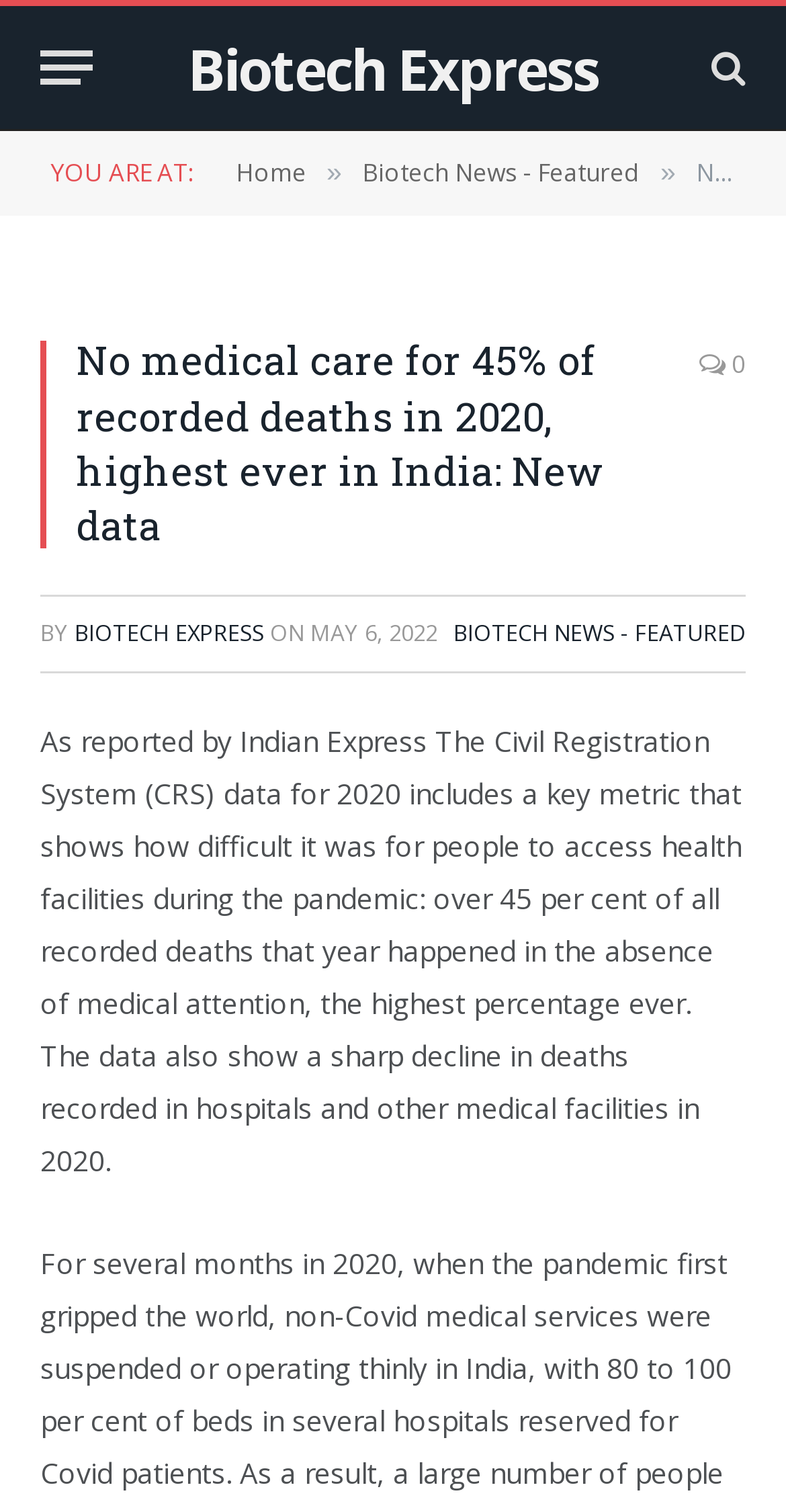Give a detailed explanation of the elements present on the webpage.

The webpage is an article from Biotech Express, with a title "No medical care for 45% of recorded deaths in 2020, highest ever in India: New data". At the top left, there is a "Menu" button. Next to it, the website's name "Biotech Express" is displayed as a link. On the top right, there is a search icon represented by a magnifying glass symbol.

Below the top section, there is a navigation bar with a "YOU ARE AT:" label, followed by links to "Home" and "Biotech News - Featured", separated by a "»" symbol.

The main content of the article is divided into two sections. The first section has a heading with the same title as the webpage, accompanied by a "0" icon on the right. Below the heading, there is a byline with the author's name "BIOTECH EXPRESS" and the publication date "MAY 6, 2022". On the same line, there is a link to "BIOTECH NEWS - FEATURED" on the right.

The second section is the article's body, which discusses the Civil Registration System (CRS) data for 2020, highlighting the challenges people faced in accessing health facilities during the pandemic. The text is a lengthy paragraph that spans most of the page.